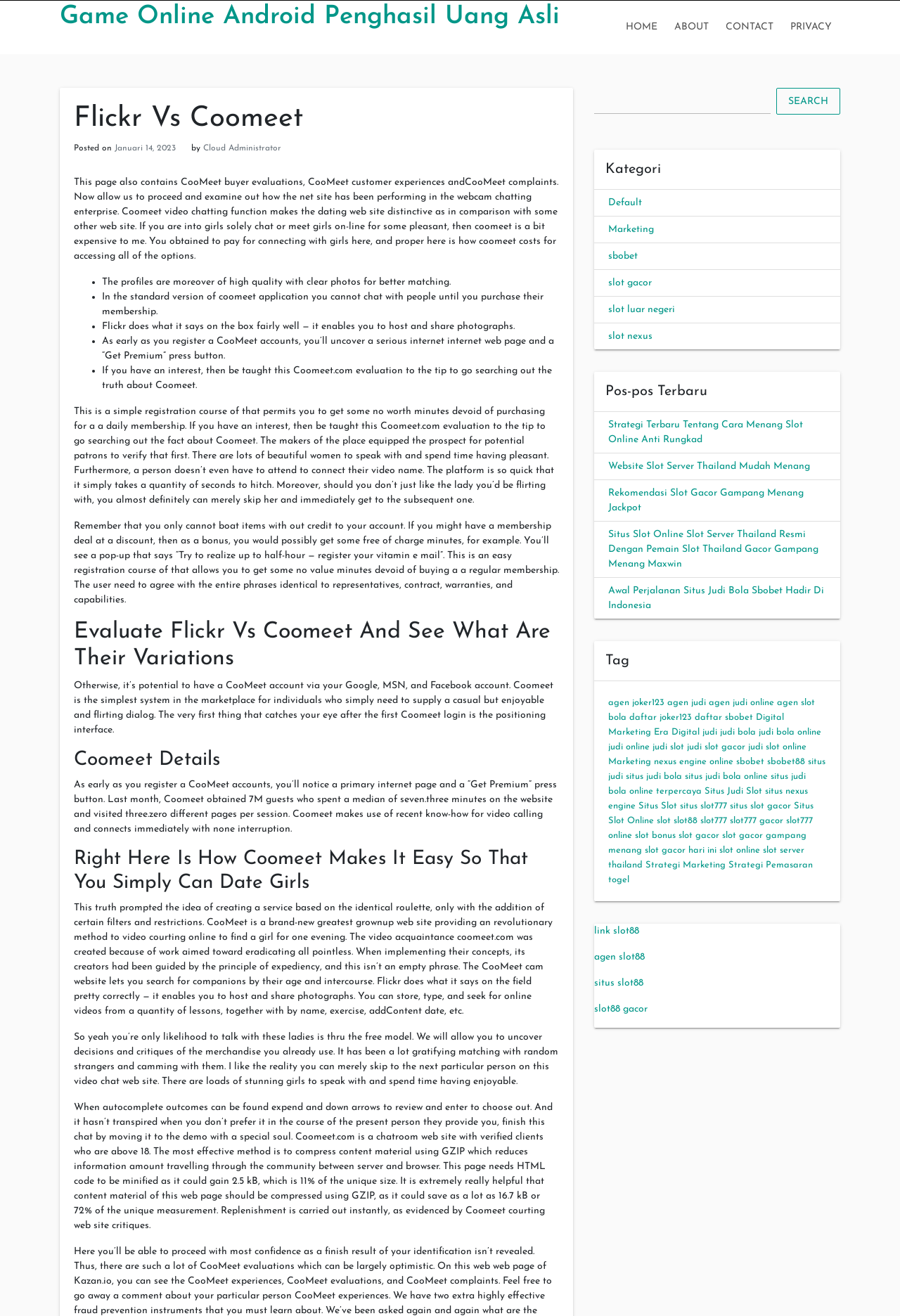Using the given element description, provide the bounding box coordinates (top-left x, top-left y, bottom-right x, bottom-right y) for the corresponding UI element in the screenshot: sbobet

[0.818, 0.575, 0.849, 0.582]